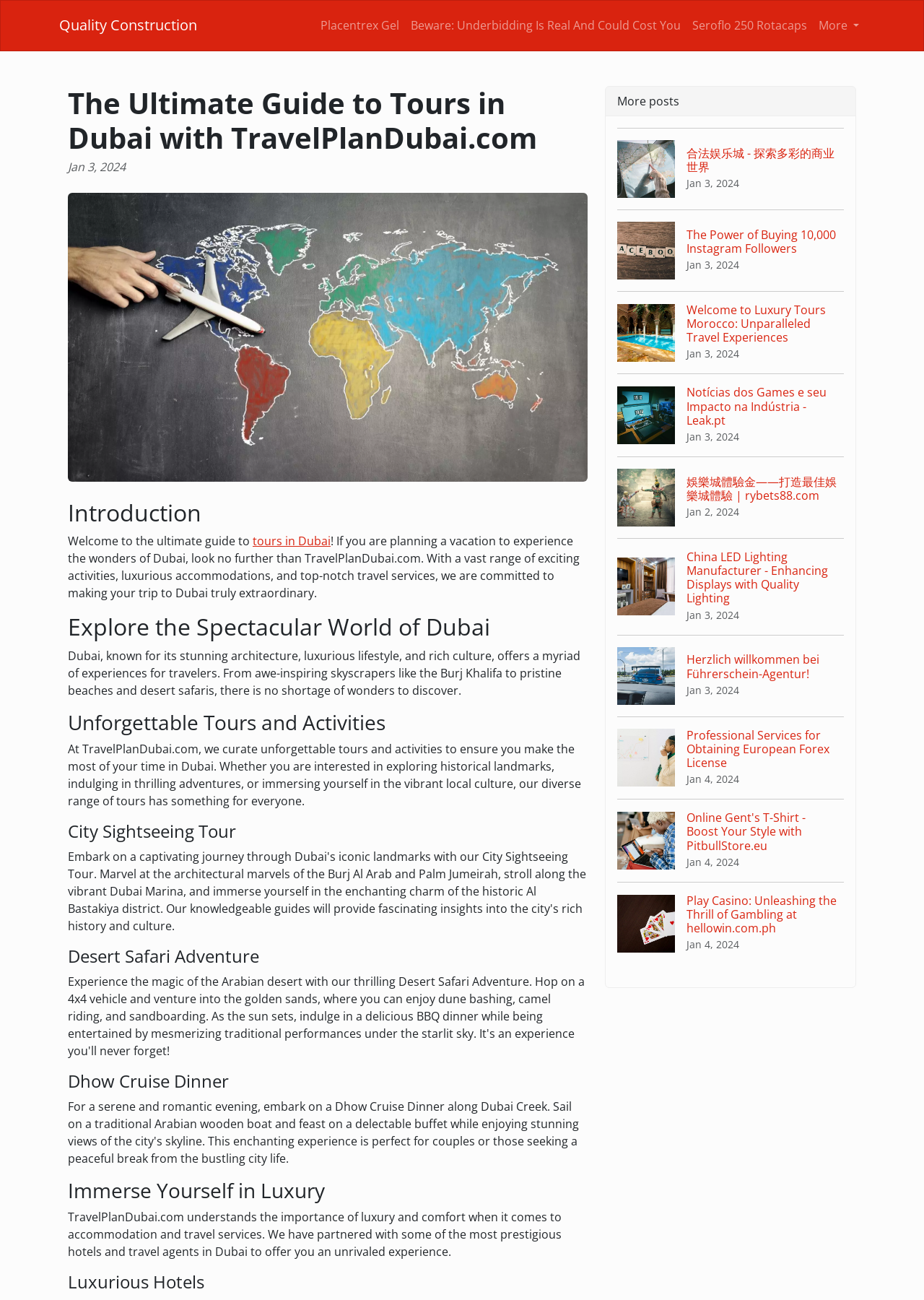What type of hotels are available in Dubai?
Look at the image and respond with a single word or a short phrase.

Luxurious hotels